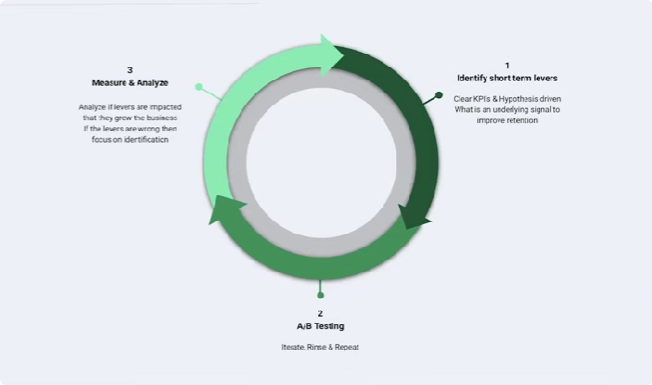Provide your answer to the question using just one word or phrase: What is the purpose of the 'Identify short term levers' phase?

Clarify KPIs and develop hypotheses